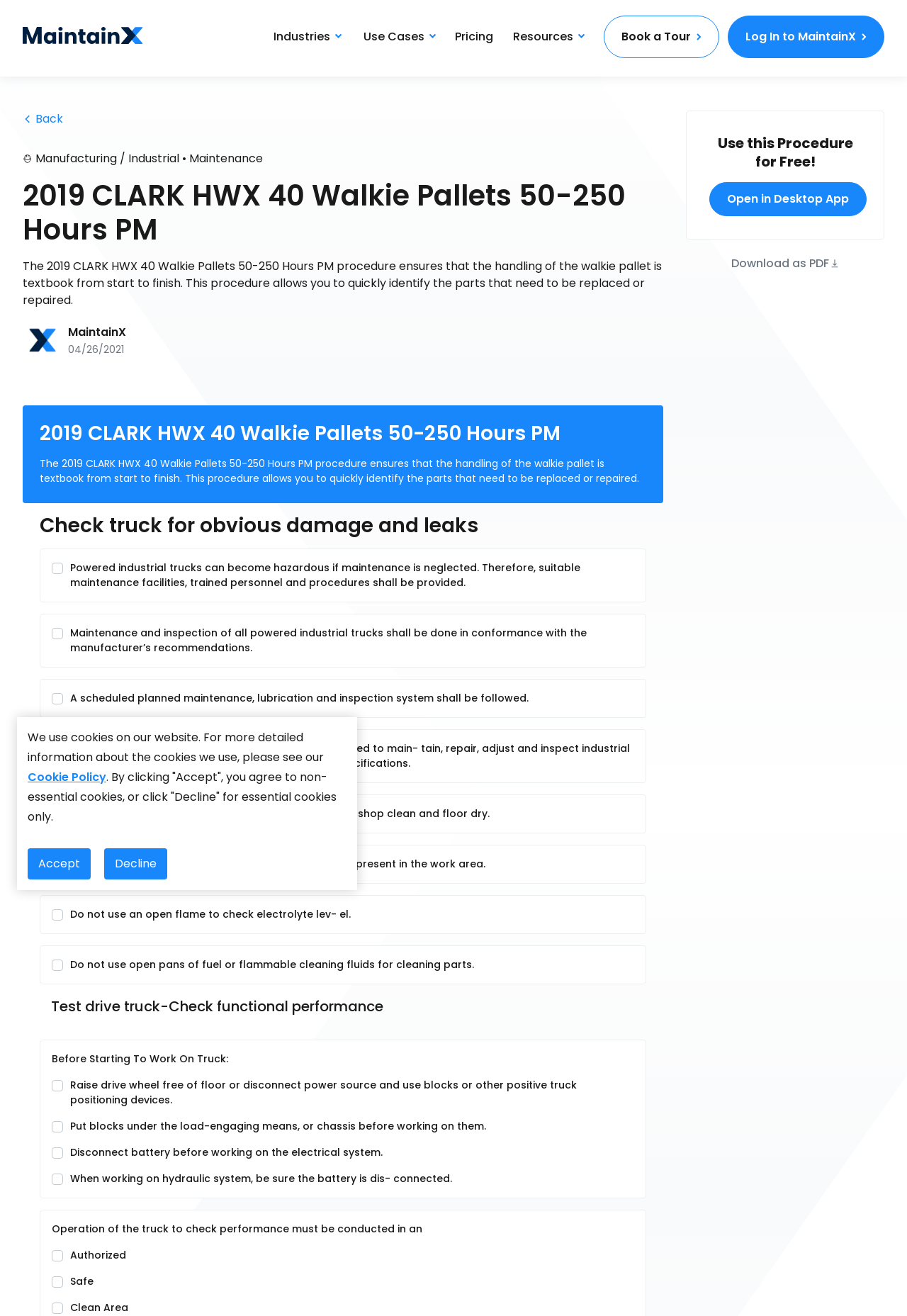What is the first step in the maintenance procedure?
Please provide a comprehensive answer based on the contents of the image.

The first step in the maintenance procedure is to check the truck for obvious damage and leaks, as indicated by the heading 'Check truck for obvious damage and leaks' in the procedure.